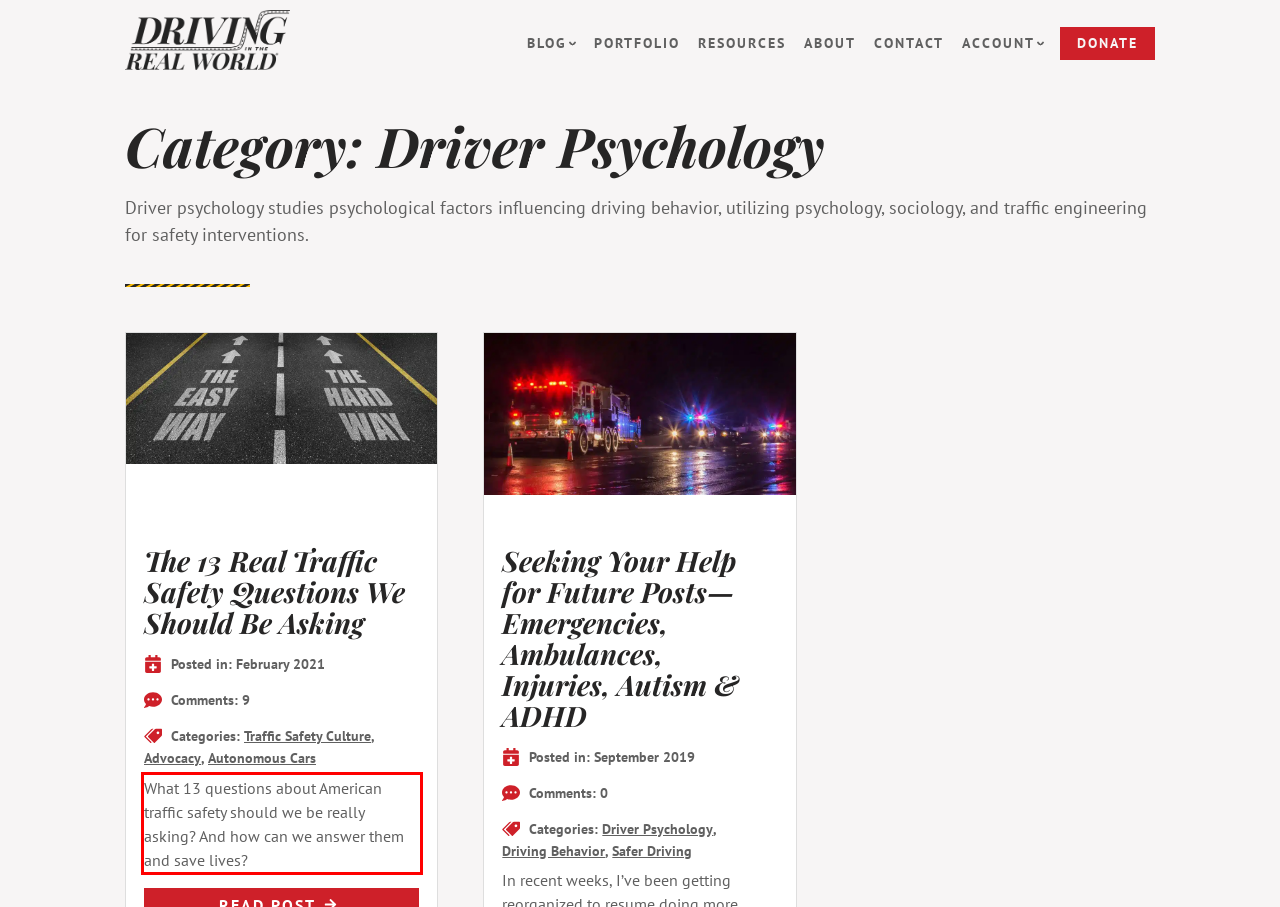Within the screenshot of the webpage, locate the red bounding box and use OCR to identify and provide the text content inside it.

What 13 questions about American traffic safety should we be really asking? And how can we answer them and save lives?